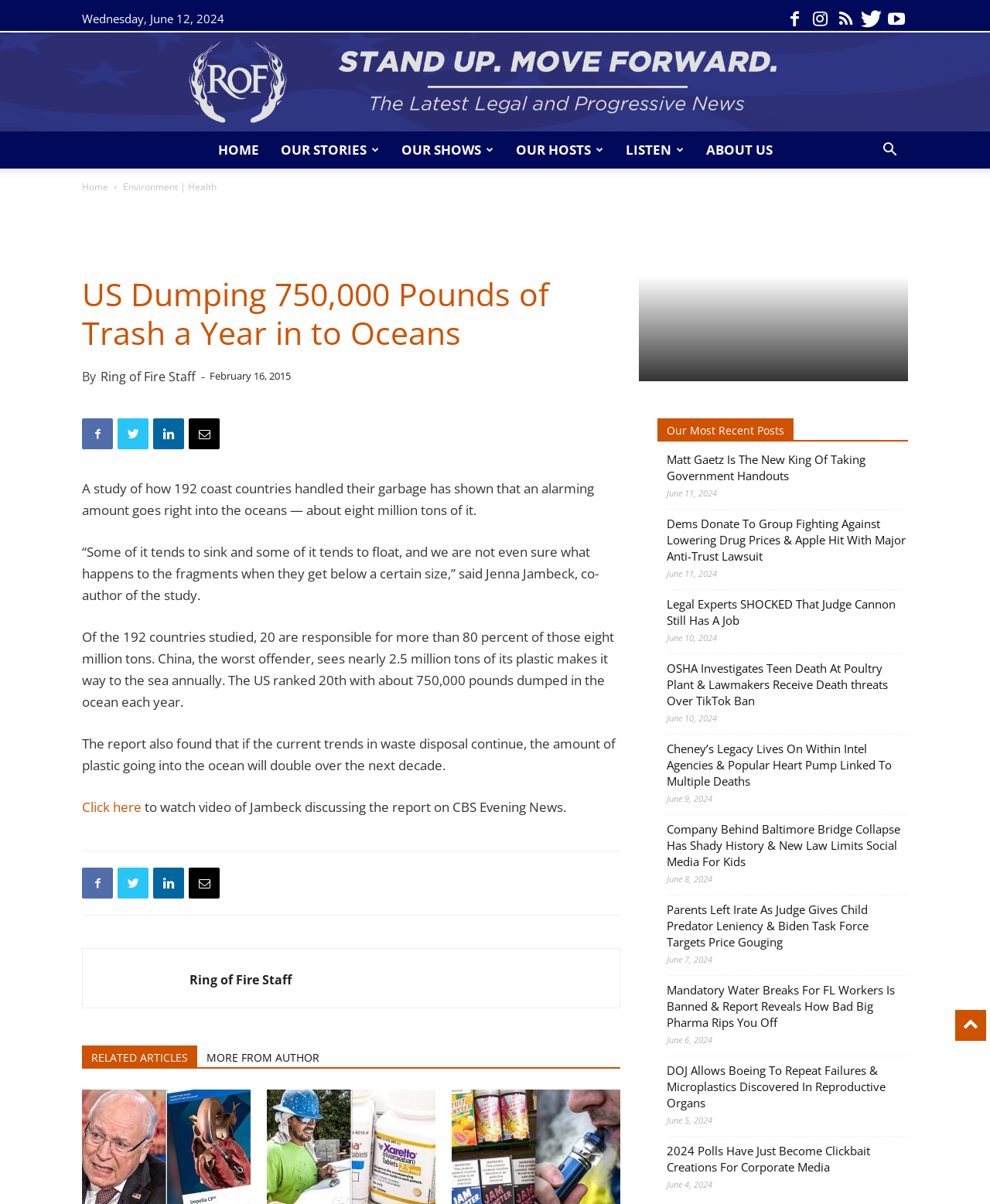Use one word or a short phrase to answer the question provided: 
How many countries were studied in the report?

192